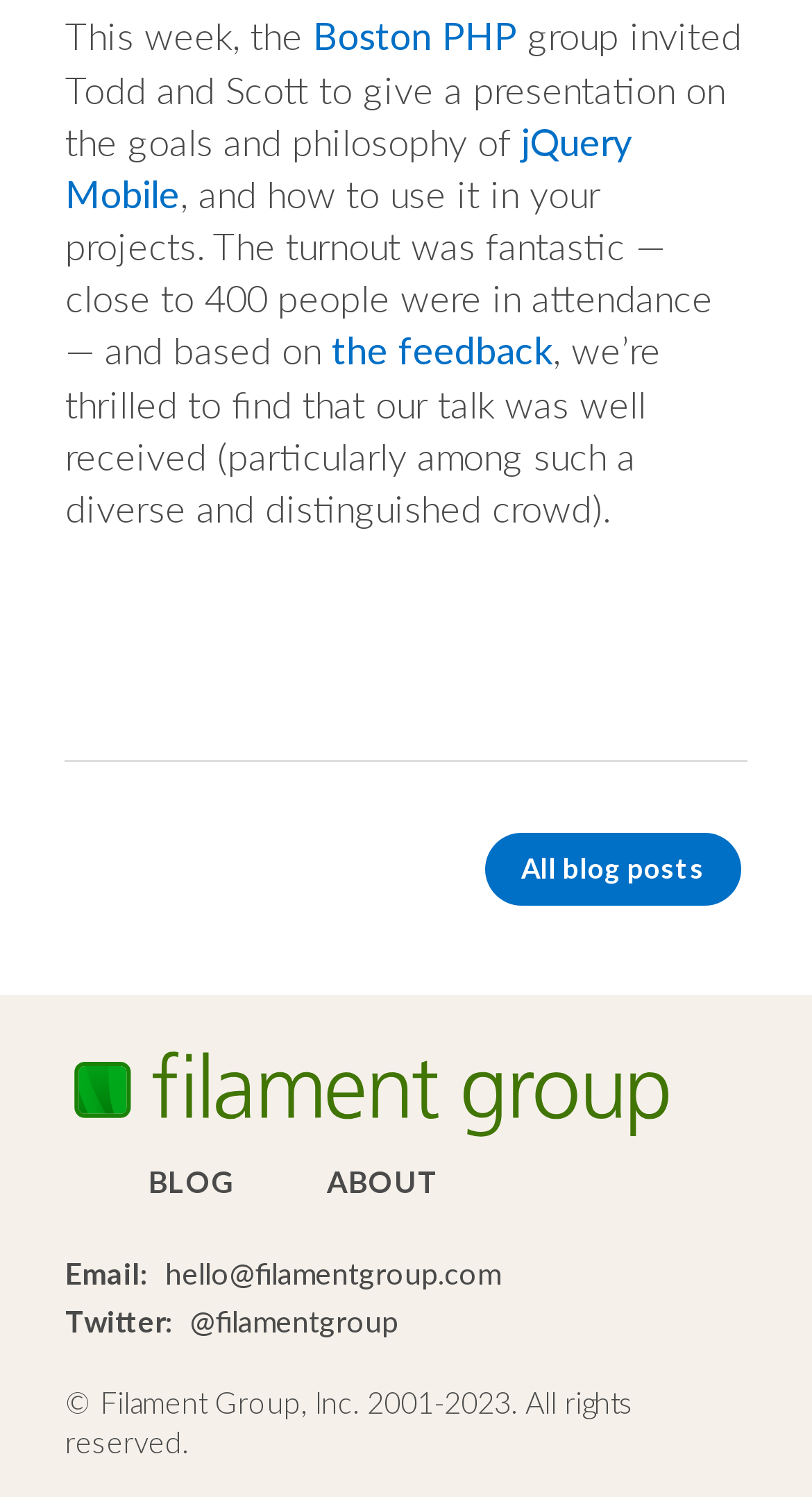Locate the bounding box coordinates of the element that should be clicked to fulfill the instruction: "go to the about page".

[0.397, 0.769, 0.546, 0.813]